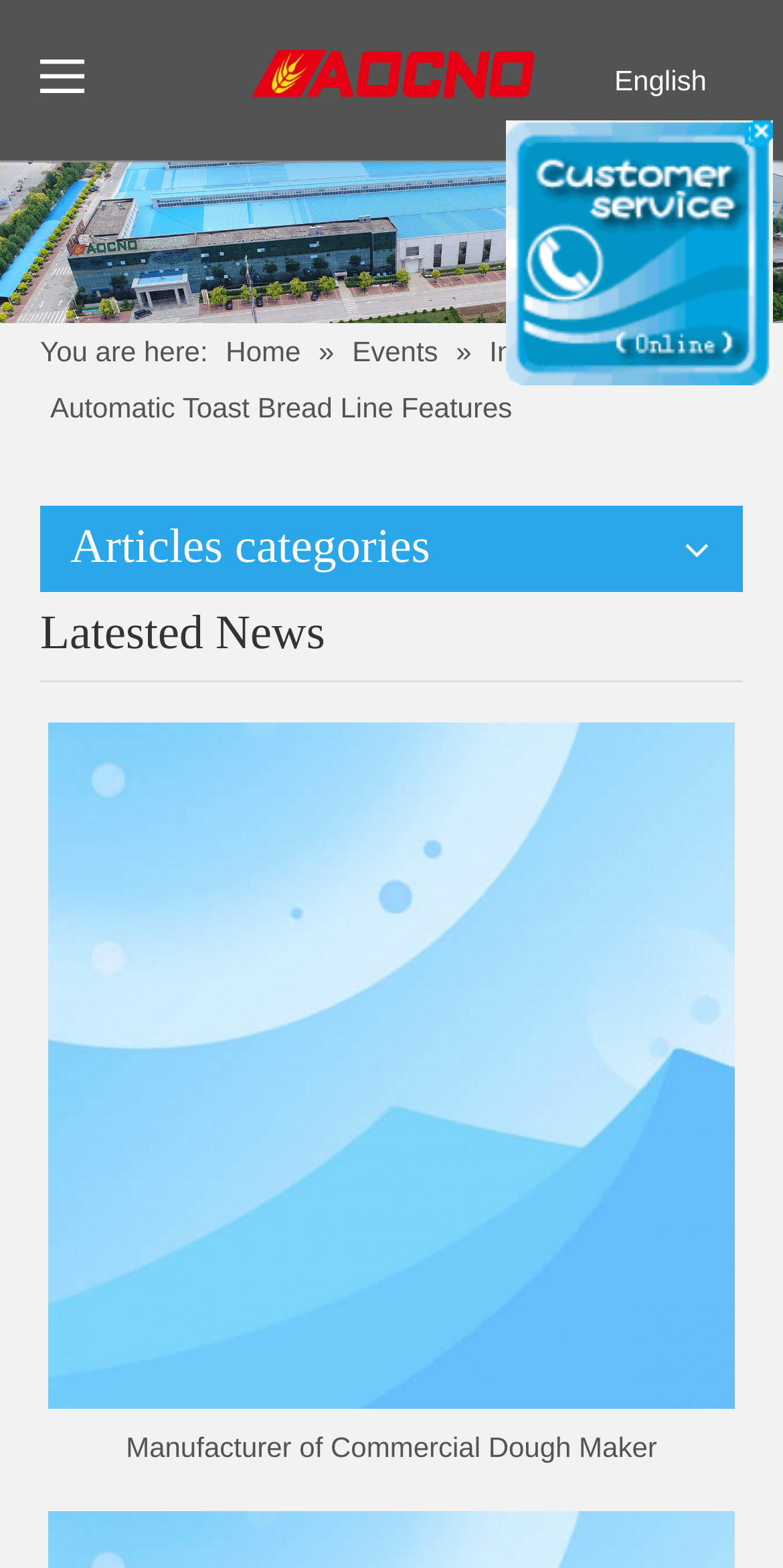Given the webpage screenshot, identify the bounding box of the UI element that matches this description: "Industry News".

[0.669, 0.213, 0.916, 0.235]